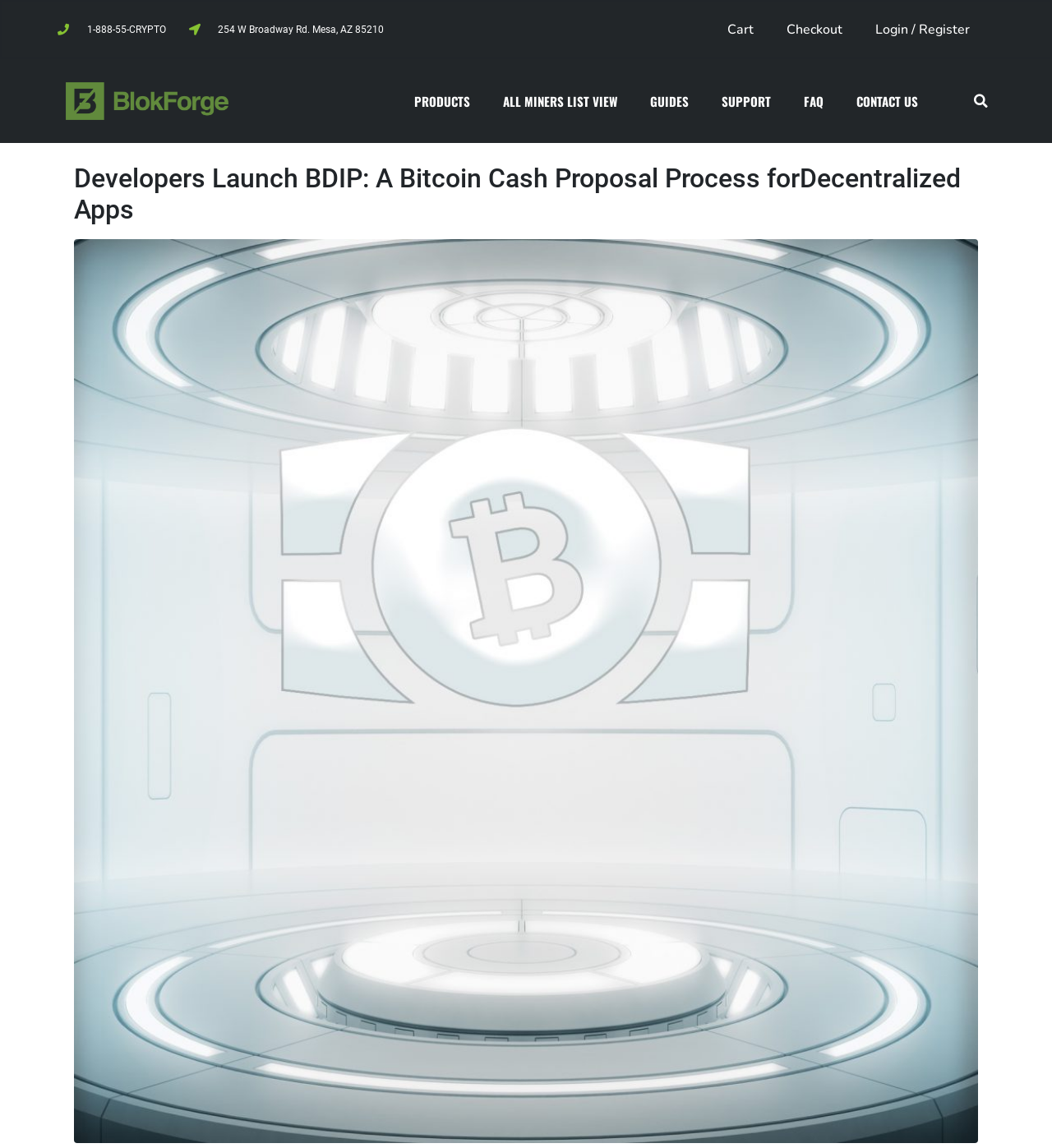What is the search button located?
Give a single word or phrase as your answer by examining the image.

Top right corner